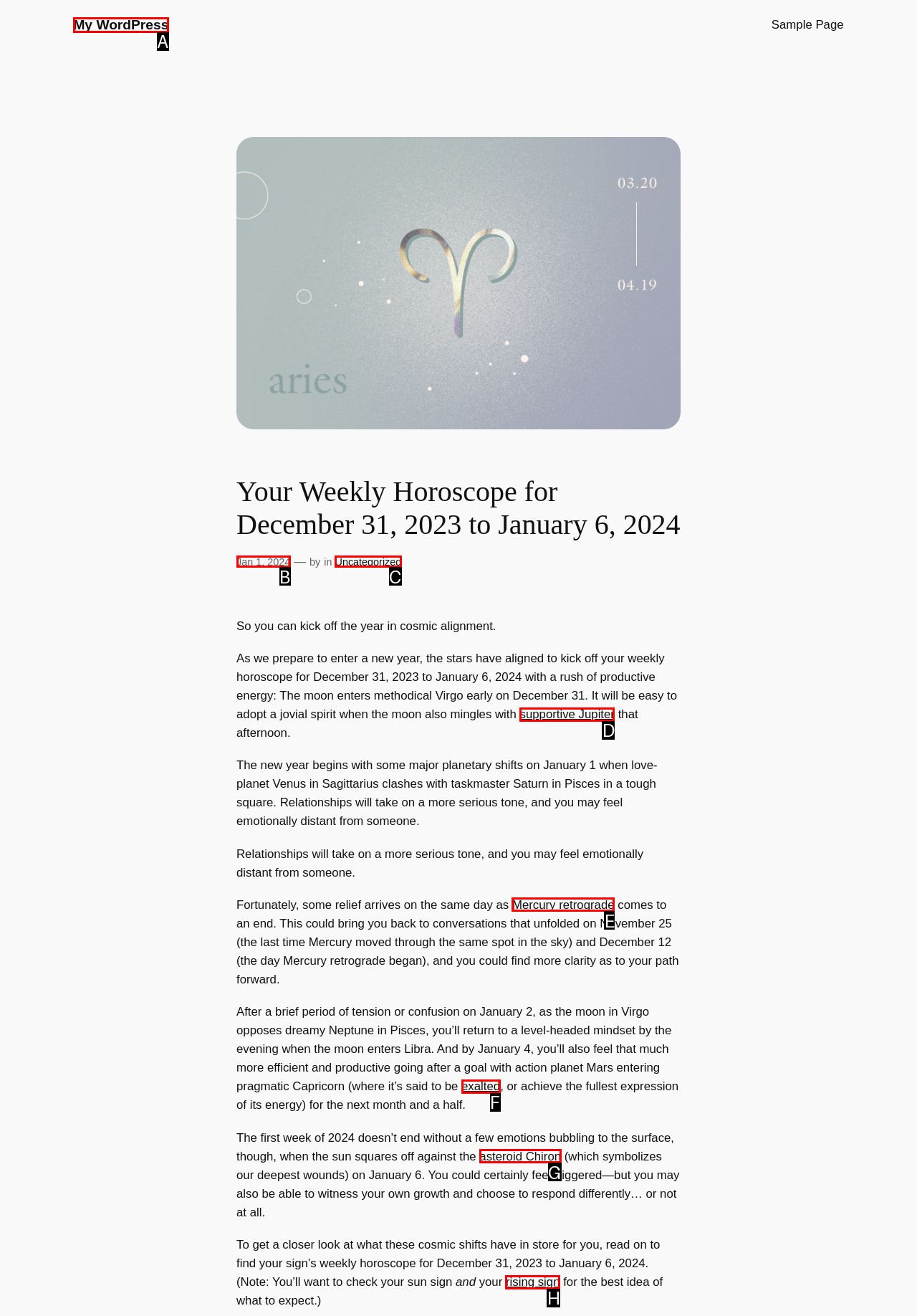Choose the HTML element that needs to be clicked for the given task: Learn about 'supportive Jupiter' Respond by giving the letter of the chosen option.

D